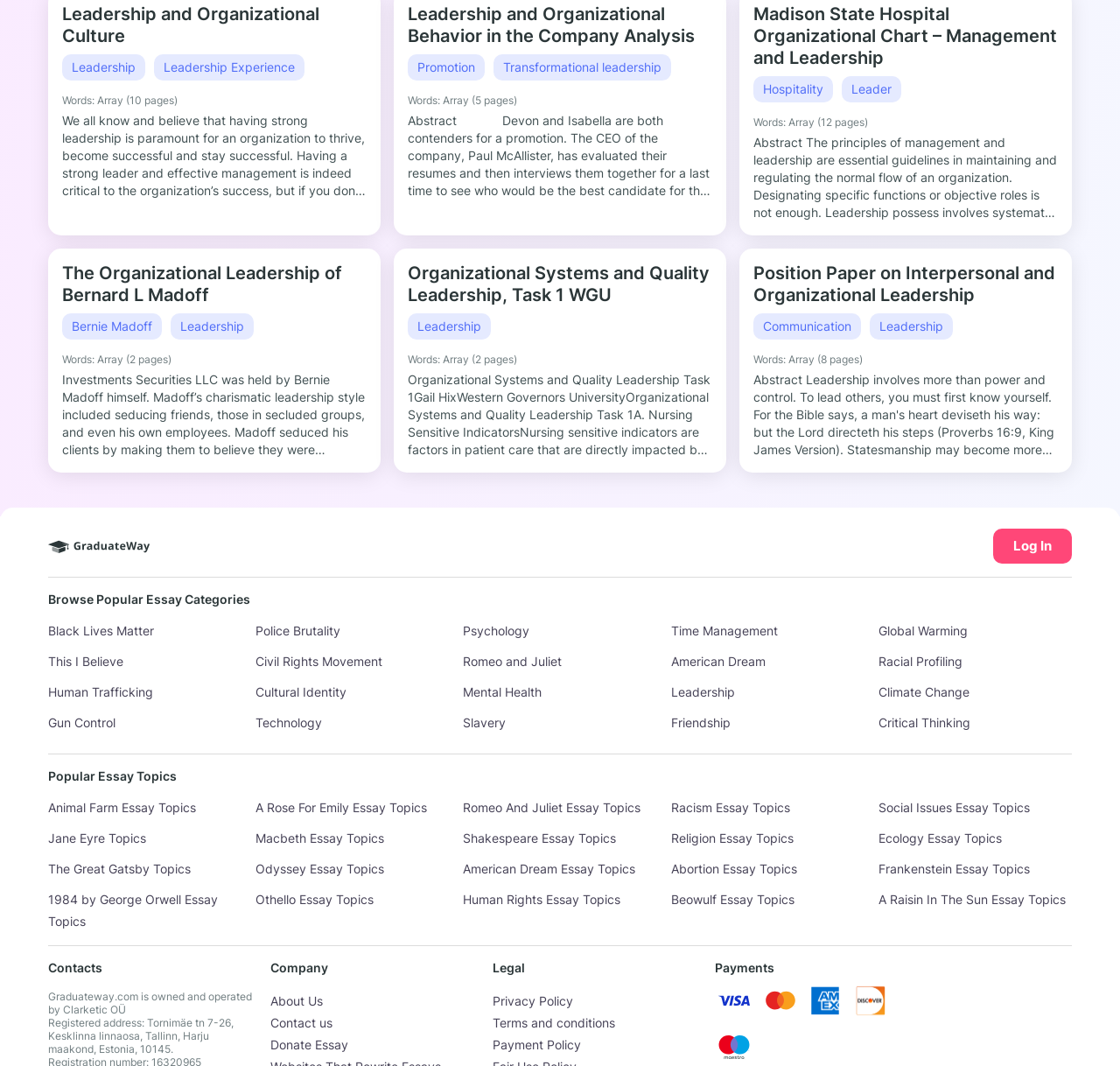Respond to the following question using a concise word or phrase: 
What is the topic of the first heading?

Leadership and Organizational Culture